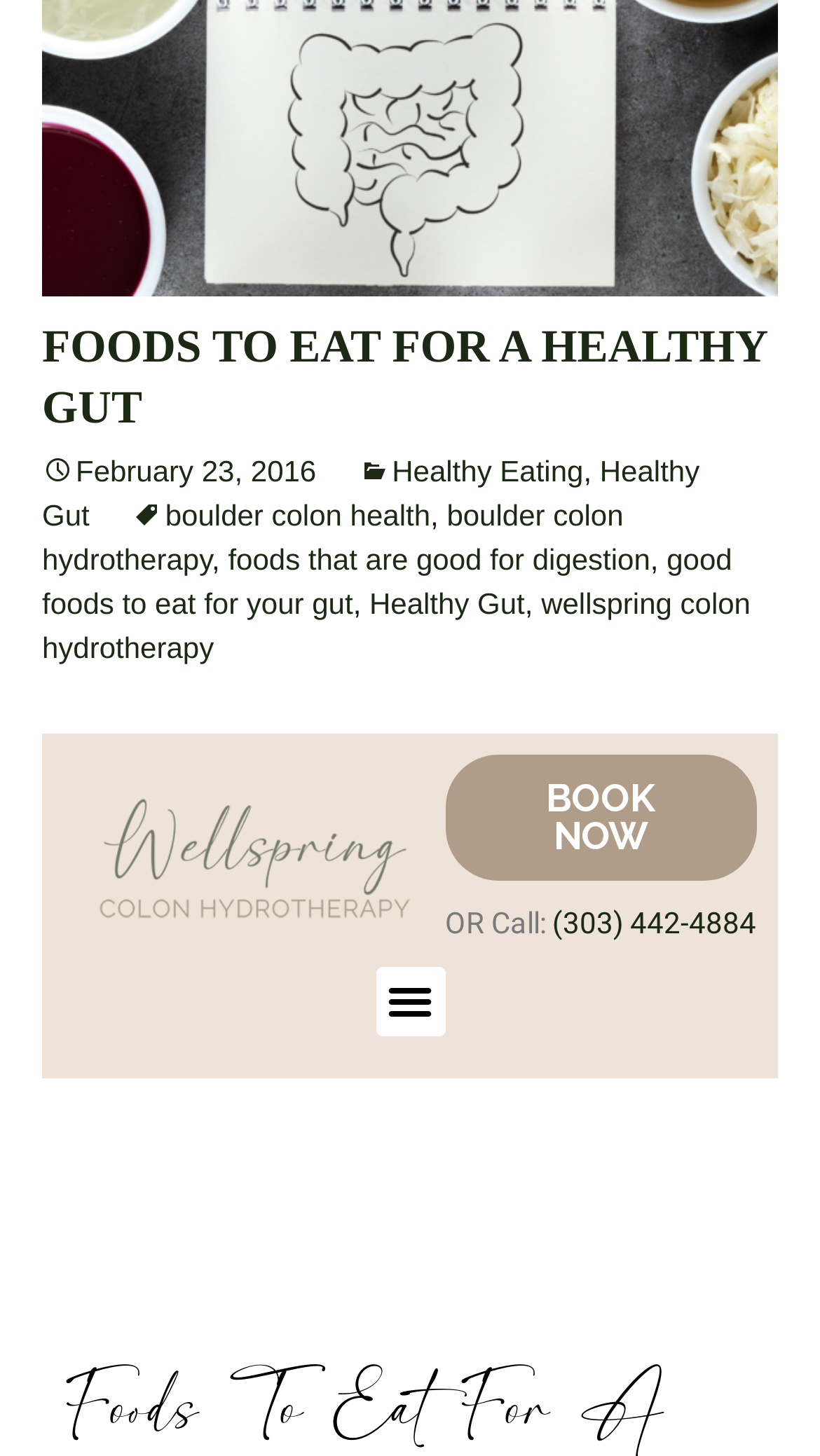Find the bounding box of the UI element described as: "alt="Wellspring Colon Hydrotherapy Logo"". The bounding box coordinates should be given as four float values between 0 and 1, i.e., [left, top, right, bottom].

[0.103, 0.539, 0.517, 0.642]